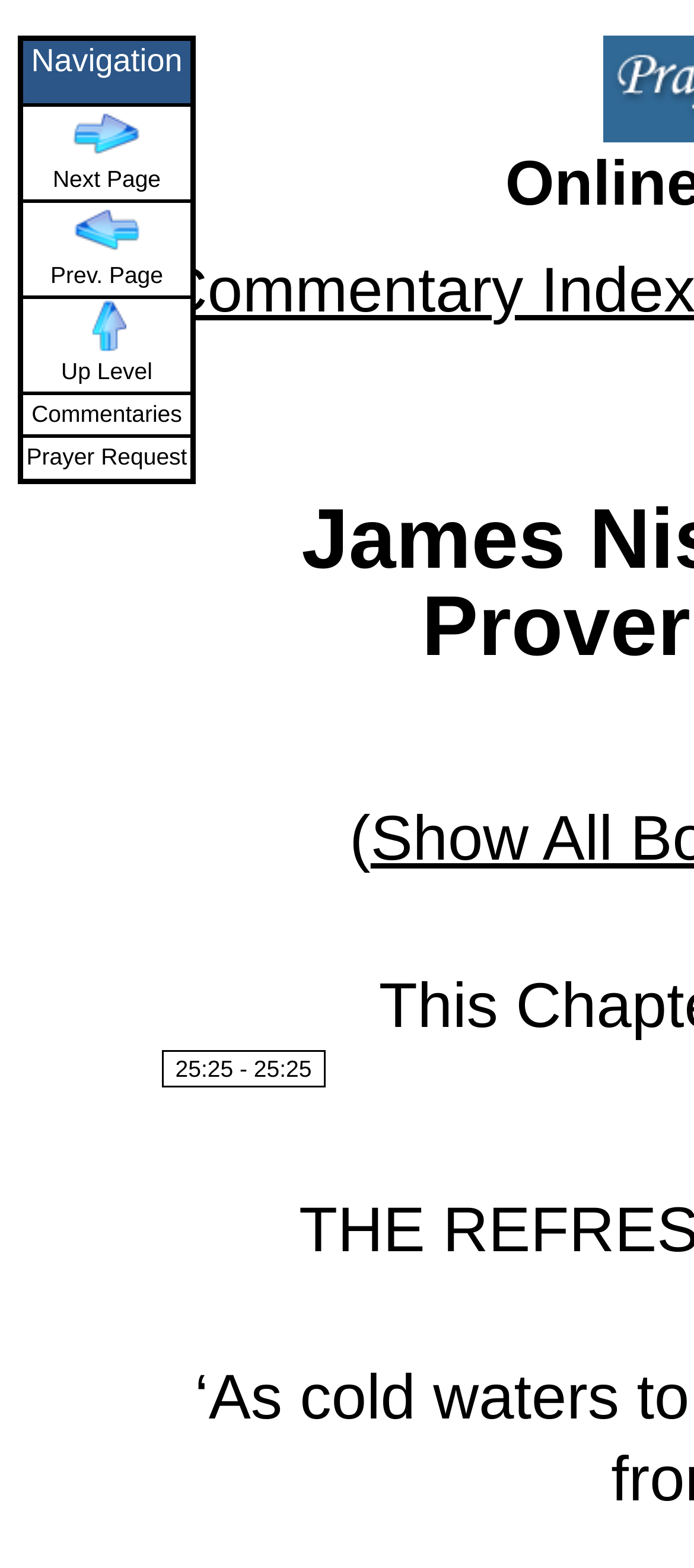Create an elaborate caption for the webpage.

The webpage is a commentary on Proverbs 25:25 by James Nisbet. At the top, there is a title "James Nisbet Commentary - Proverbs 25:25 - 25:25" with an opening parenthesis. Below the title, there is a link "25:25 - 25:25" located near the top-left corner. 

On the left side of the page, there is a navigation table with five rows. The first row contains a grid cell labeled "Navigation". The second row has a grid cell with a "Next Page" button, accompanied by a small image. The third row has a grid cell with a "Prev. Page" button, also accompanied by a small image. The fourth row has a grid cell with an "Up Level" button, accompanied by a small image. The fifth row has a grid cell labeled "Commentaries", and the last row has a grid cell labeled "Prayer Request".